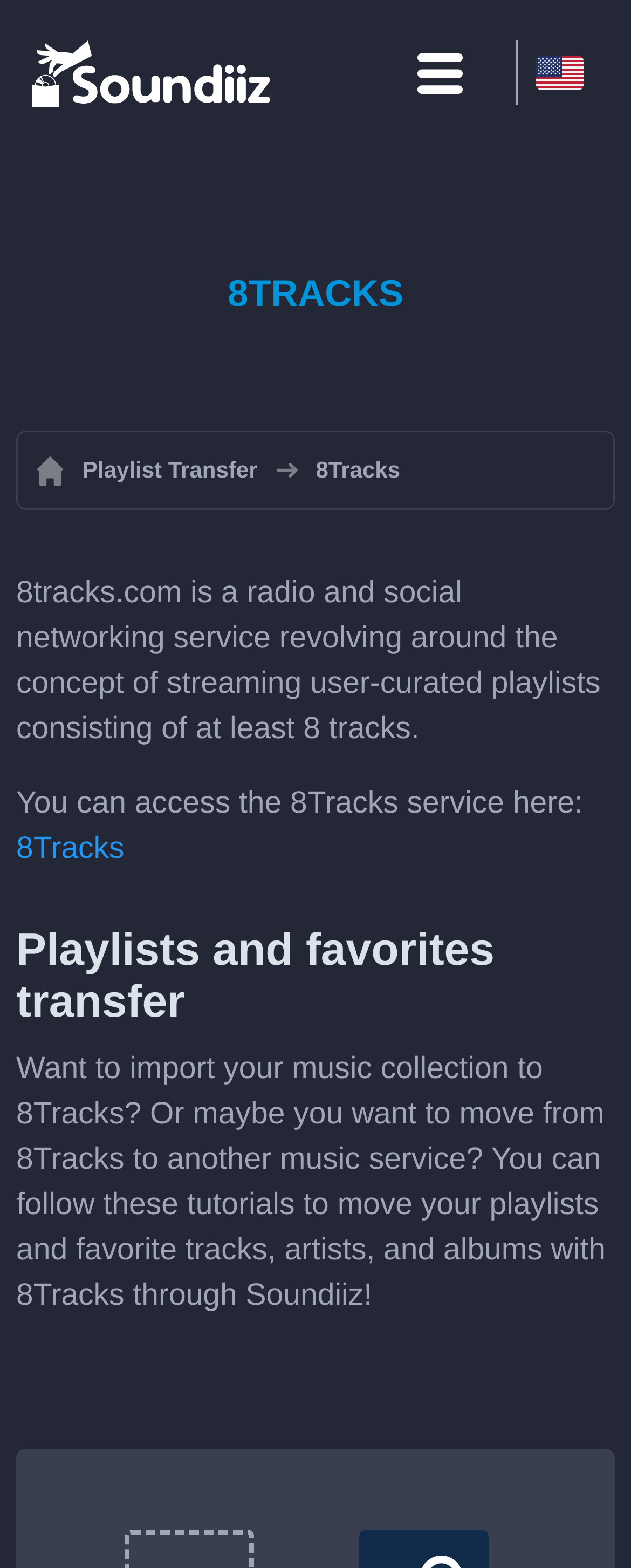What is the purpose of the tutorials?
Give a detailed response to the question by analyzing the screenshot.

The purpose of the tutorials is to transfer playlists and favorites, as stated in the heading 'Playlists and favorites transfer' and also in the static text 'You can follow these tutorials to move your playlists and favorite tracks, artists, and albums with 8Tracks through Soundiiz!'.